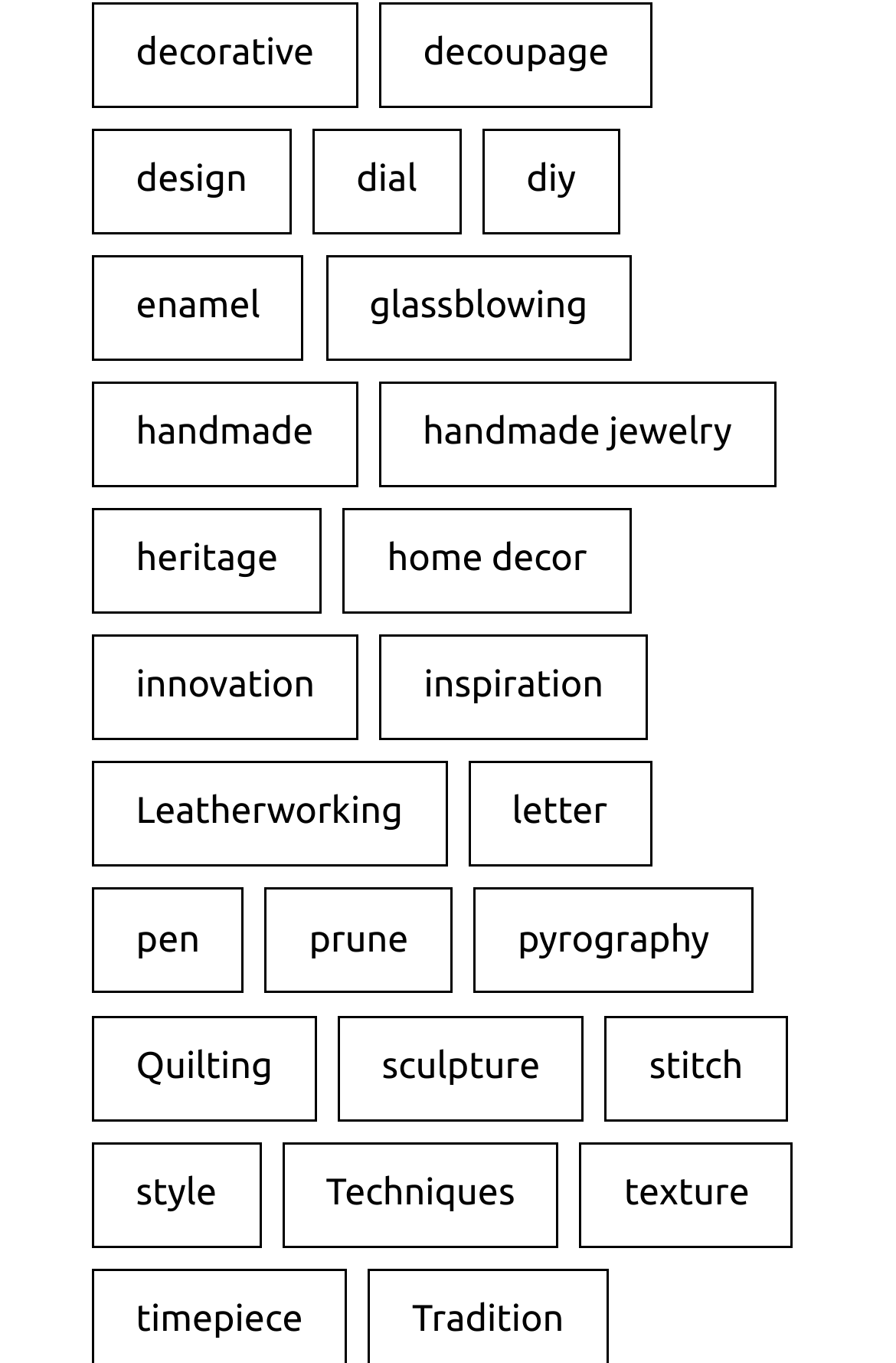Calculate the bounding box coordinates of the UI element given the description: "decoupage".

[0.423, 0.001, 0.729, 0.079]